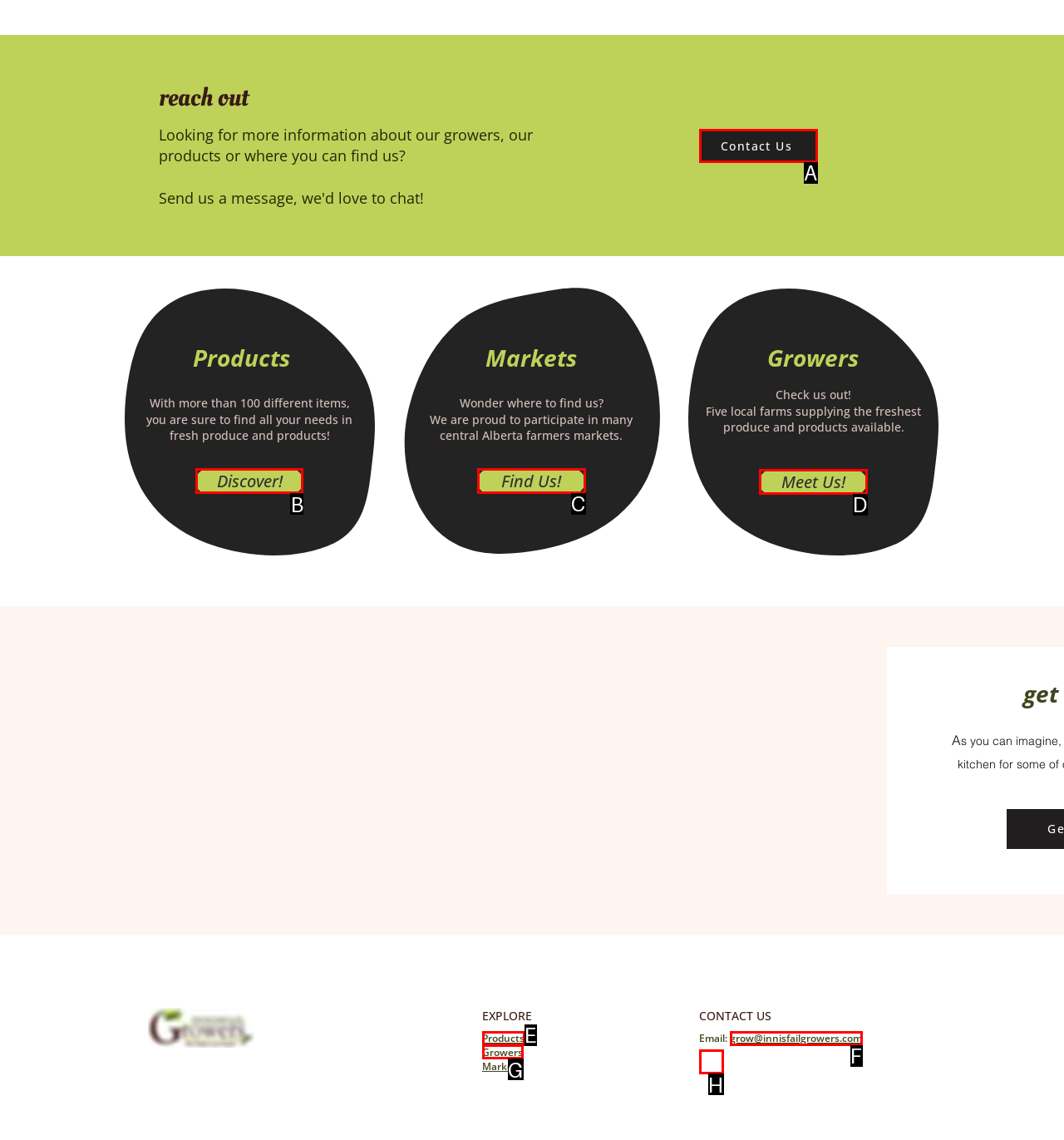Tell me which option I should click to complete the following task: Discover products
Answer with the option's letter from the given choices directly.

B